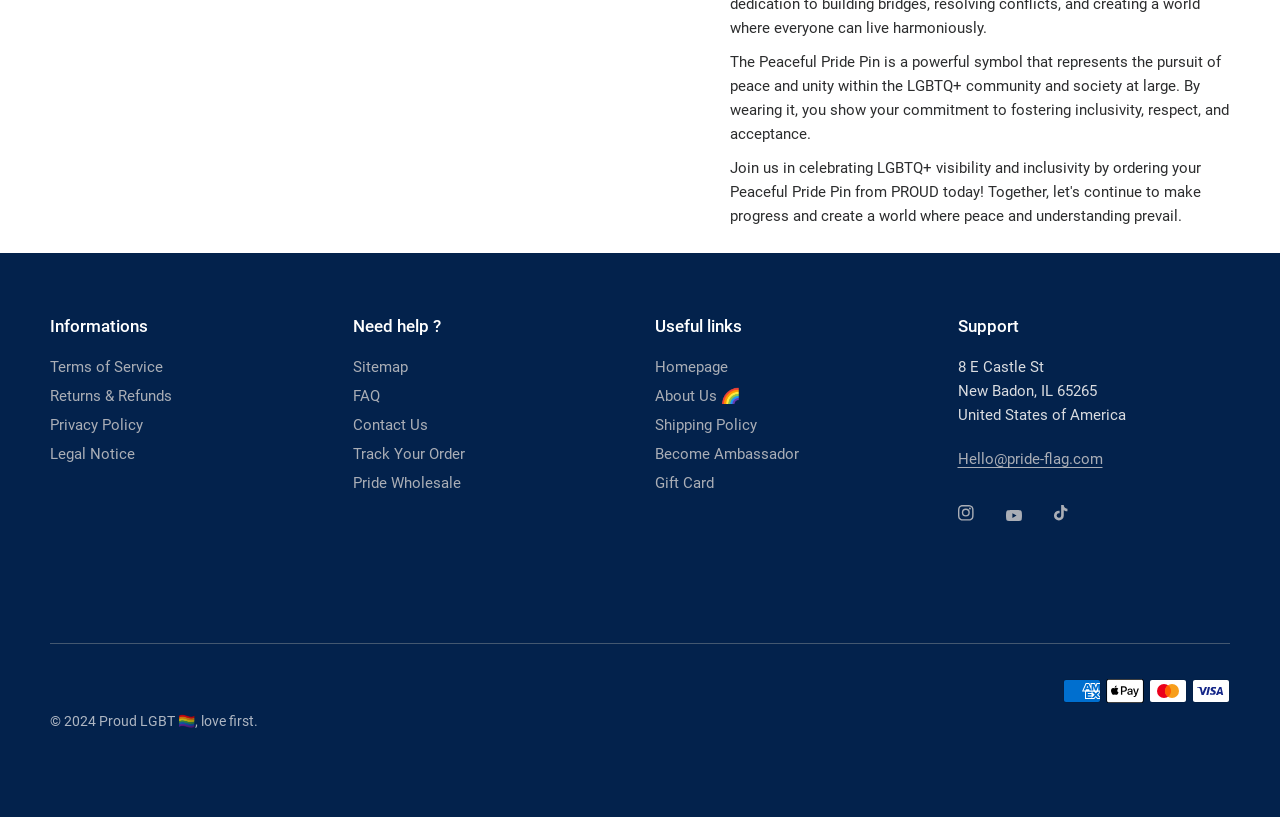Find the bounding box coordinates of the element's region that should be clicked in order to follow the given instruction: "Contact us through 'Hello@pride-flag.com'". The coordinates should consist of four float numbers between 0 and 1, i.e., [left, top, right, bottom].

[0.748, 0.551, 0.861, 0.573]